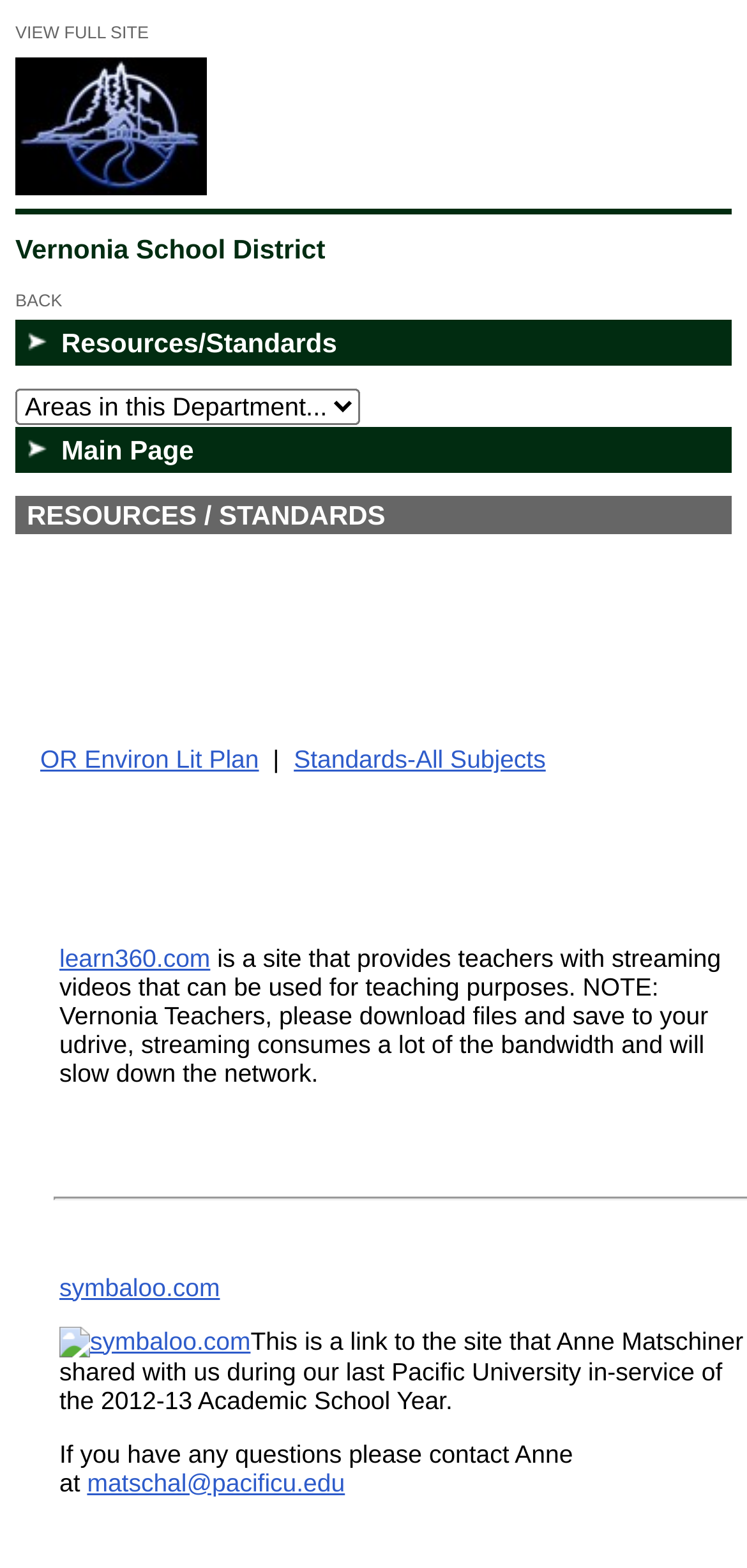Determine the bounding box coordinates of the section to be clicked to follow the instruction: "go to home page". The coordinates should be given as four float numbers between 0 and 1, formatted as [left, top, right, bottom].

[0.021, 0.11, 0.277, 0.128]